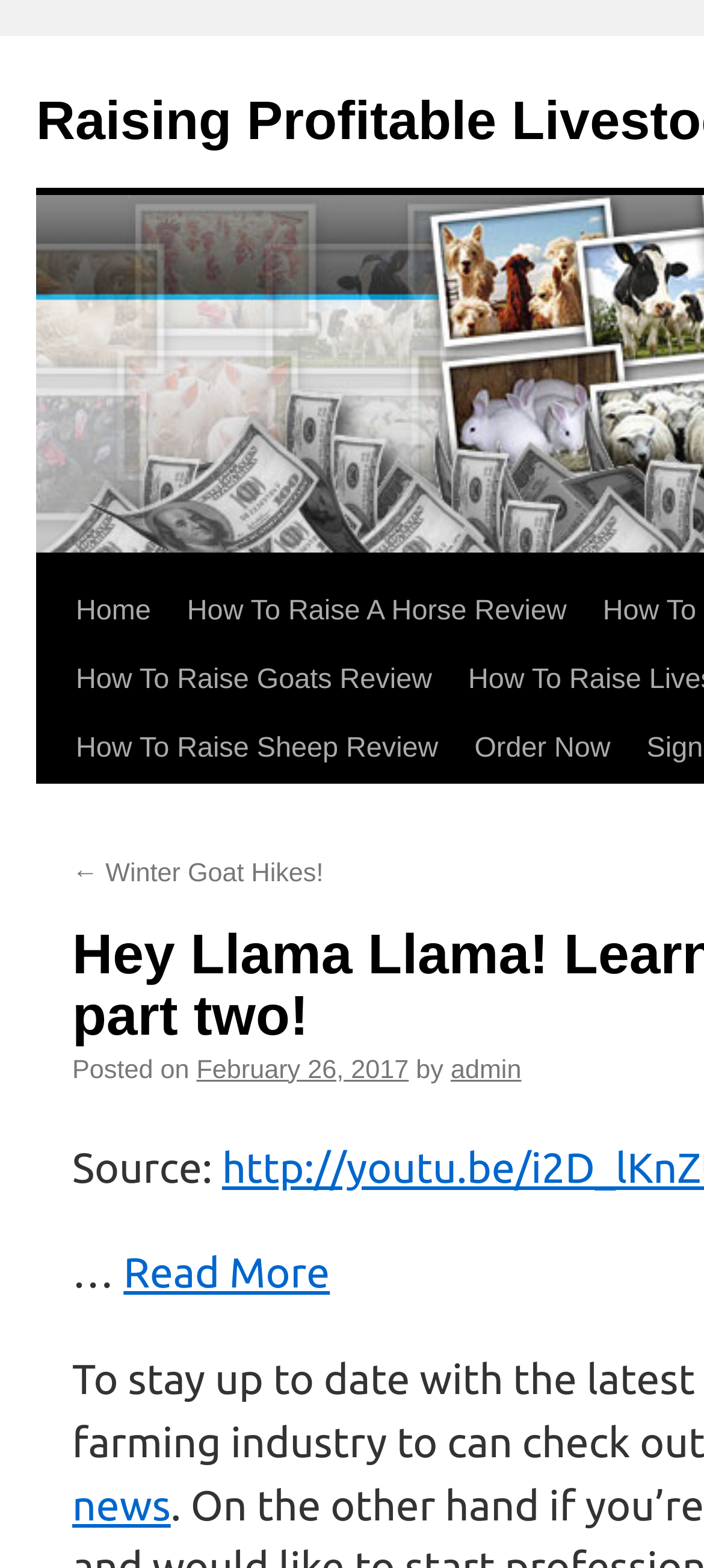Please locate the bounding box coordinates of the element that needs to be clicked to achieve the following instruction: "View the 'Winter Goat Hikes!' post". The coordinates should be four float numbers between 0 and 1, i.e., [left, top, right, bottom].

[0.103, 0.548, 0.459, 0.567]